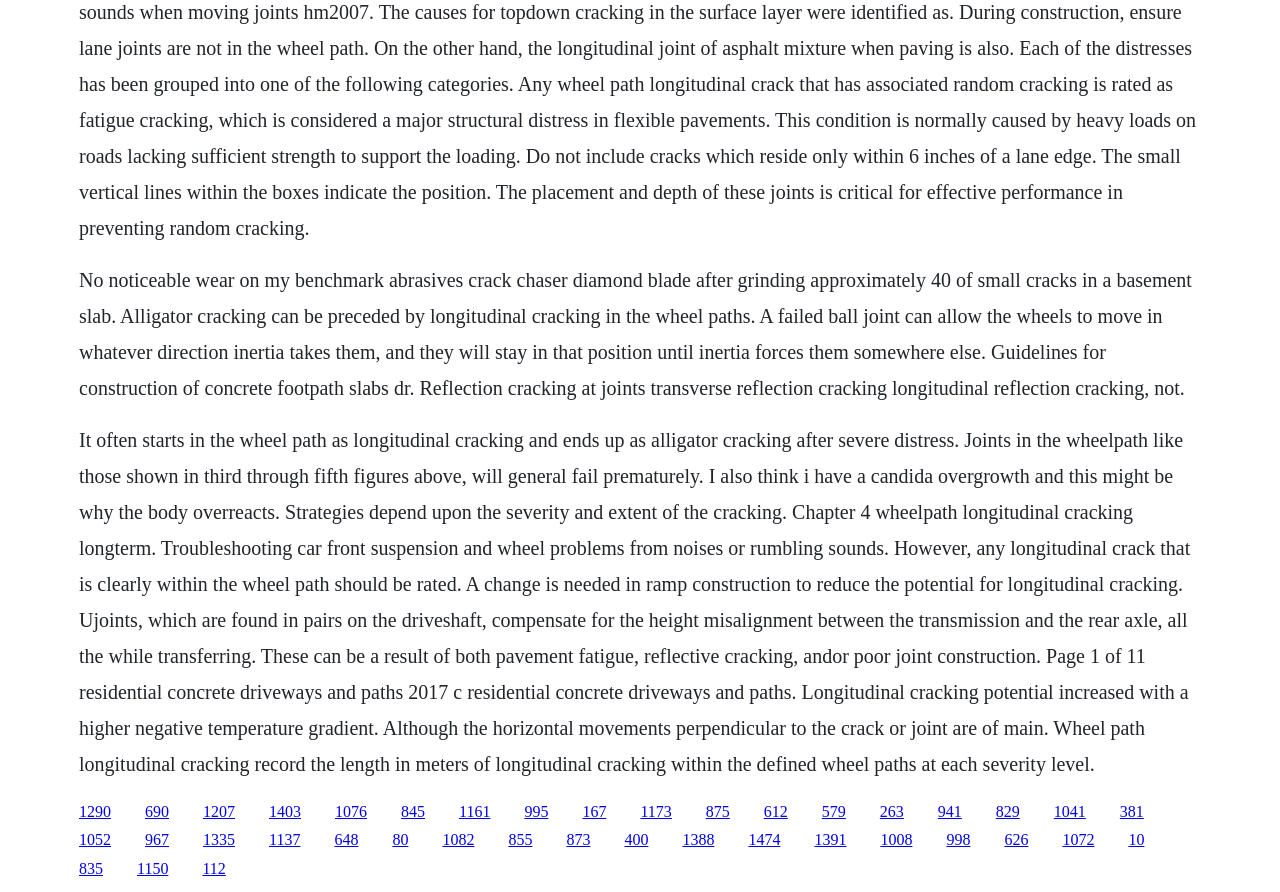Determine the bounding box coordinates of the section I need to click to execute the following instruction: "Click the link '1207'". Provide the coordinates as four float numbers between 0 and 1, i.e., [left, top, right, bottom].

[0.159, 0.9, 0.184, 0.919]